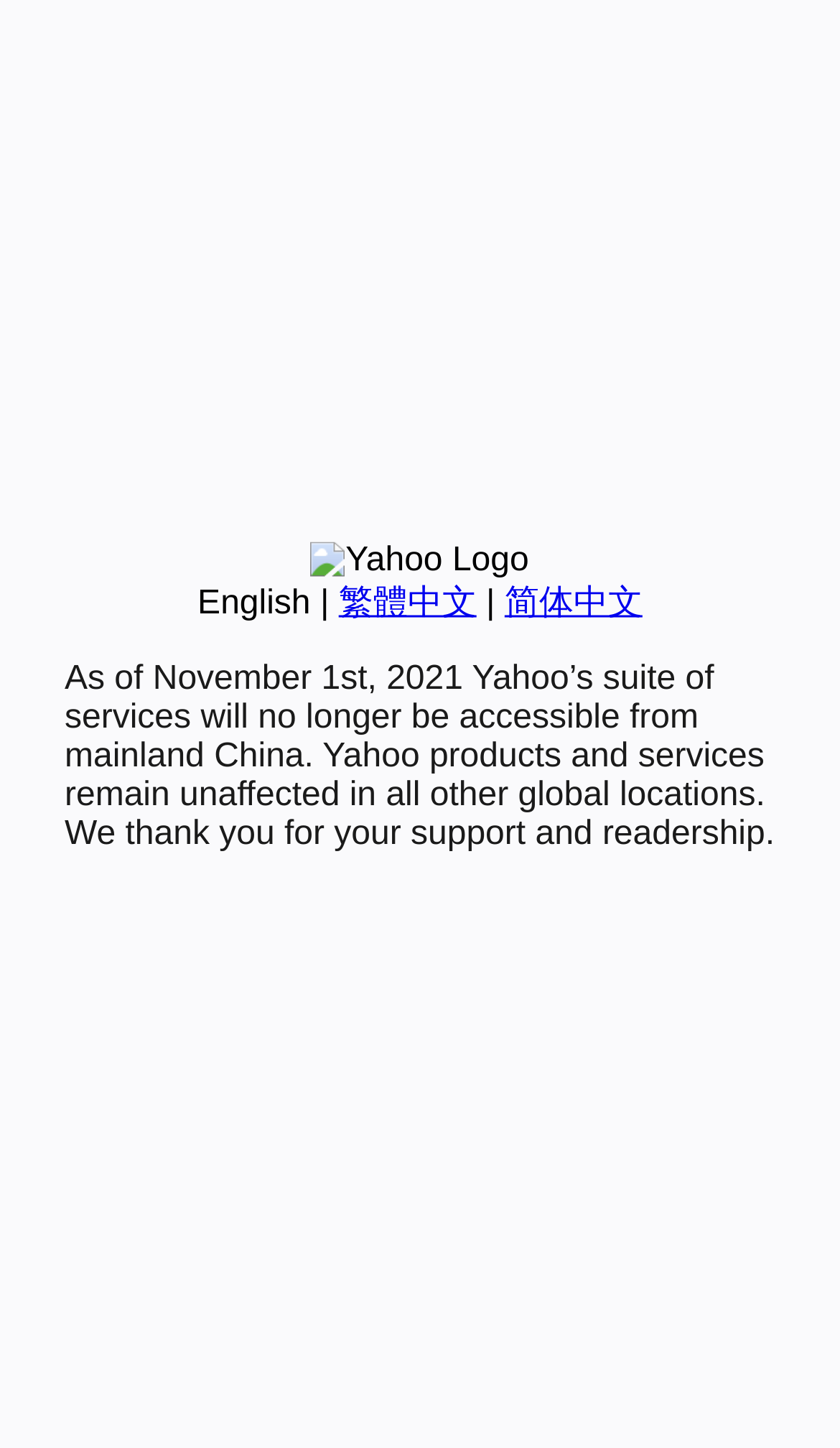Predict the bounding box for the UI component with the following description: "简体中文".

[0.601, 0.404, 0.765, 0.429]